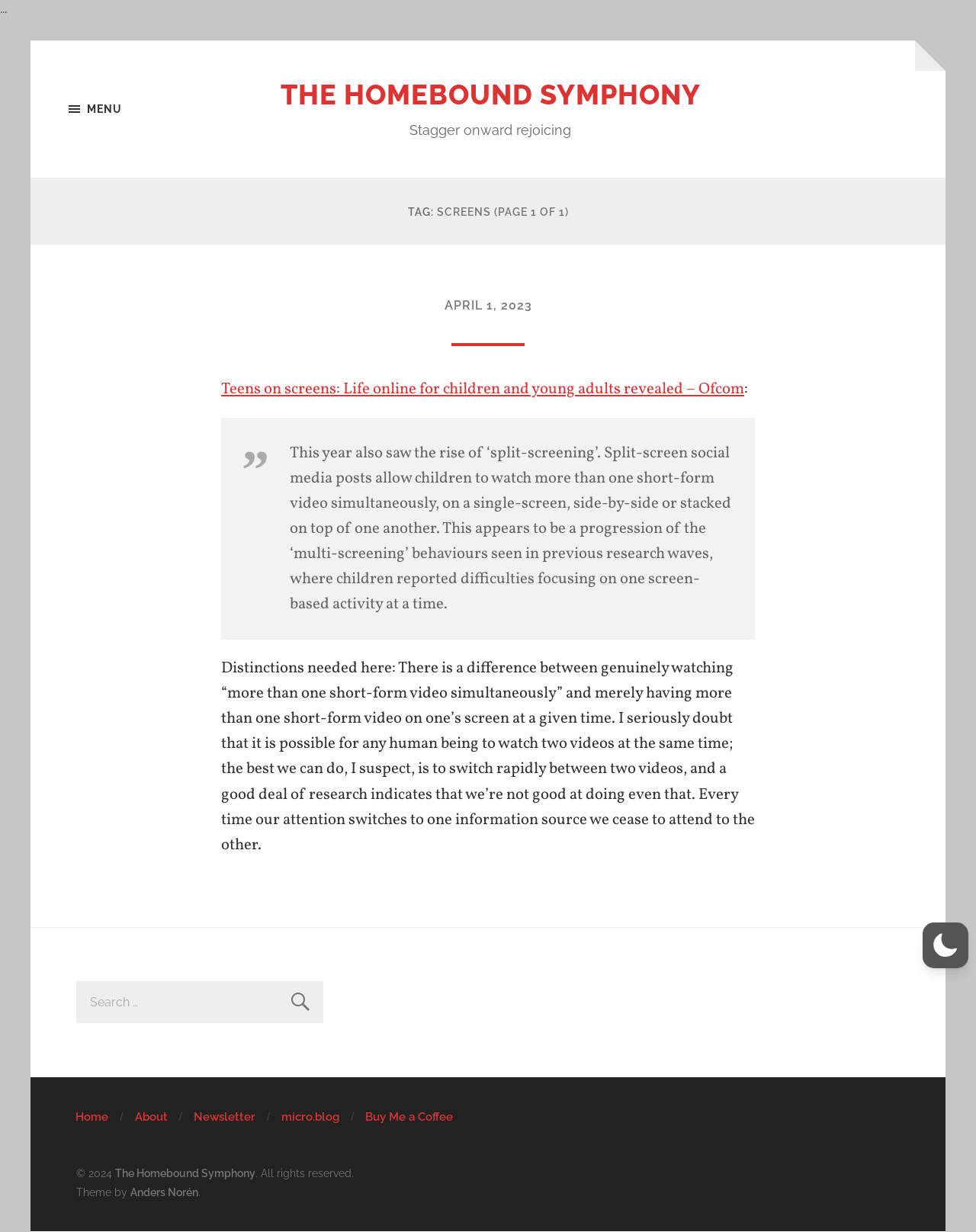Use a single word or phrase to answer the question: What is the theme of the website designed by?

Anders Norén